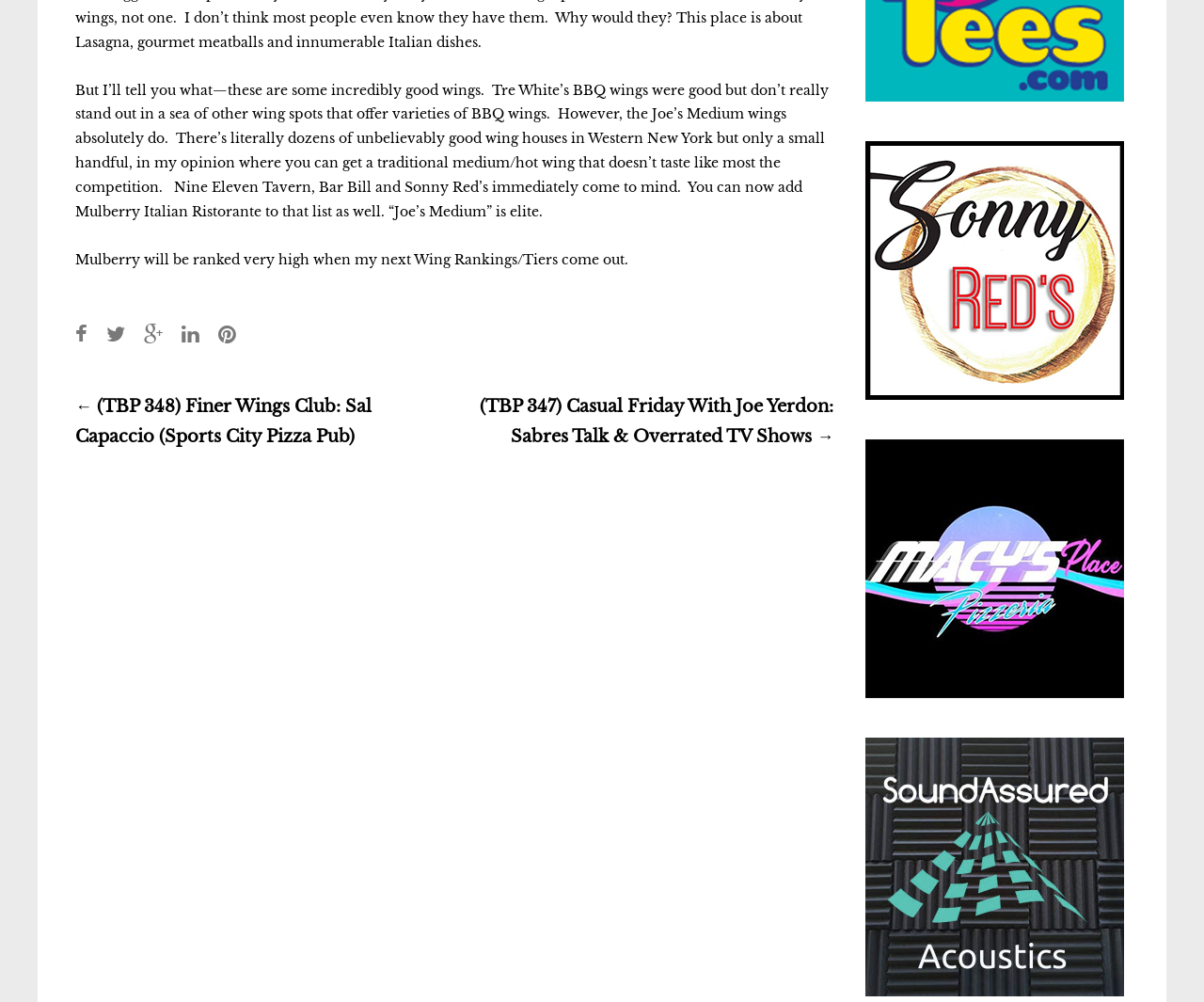What type of wings are mentioned in the article?
Respond to the question with a single word or phrase according to the image.

Medium/hot wings